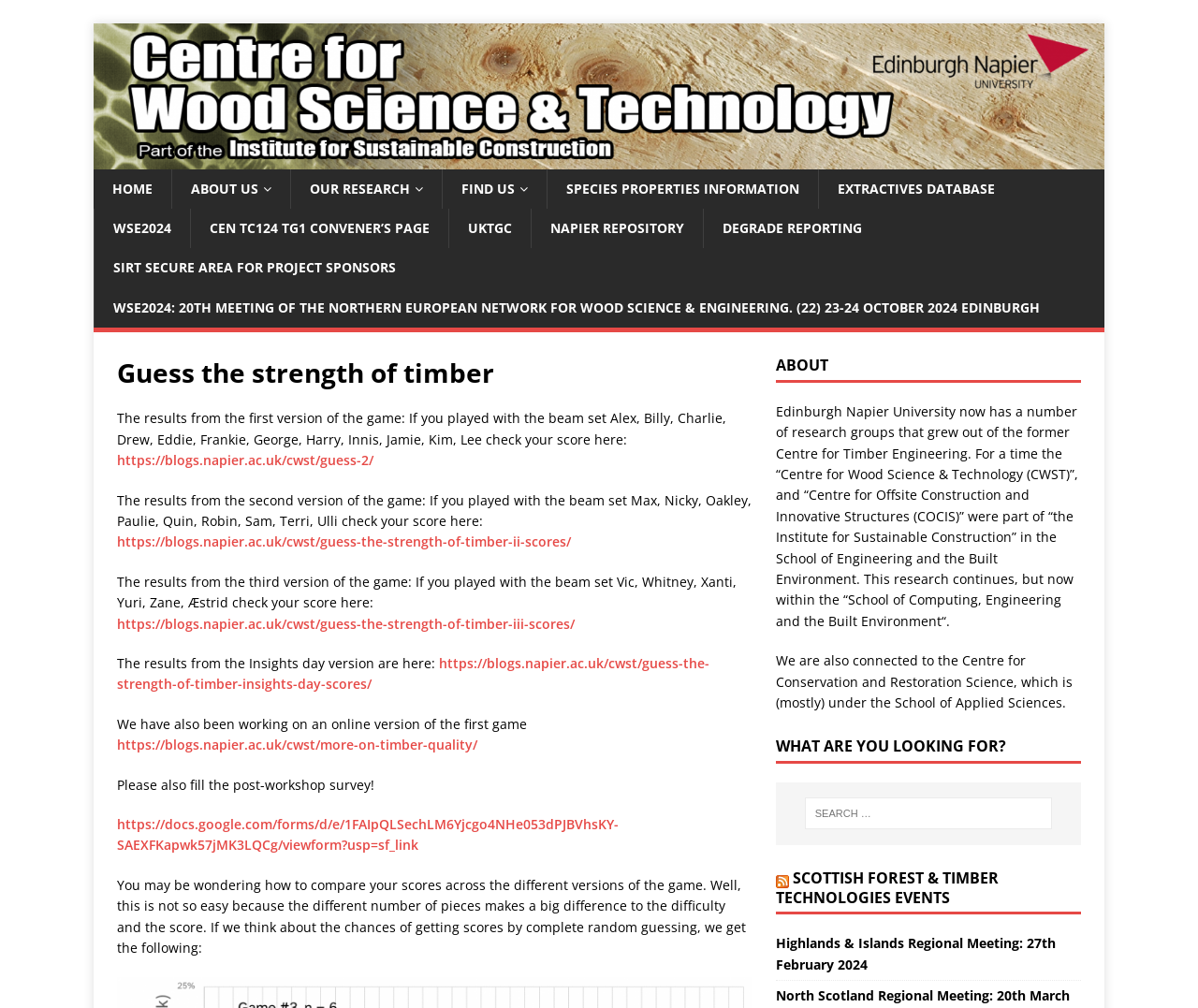What is the name of the university associated with the research centre?
Please give a well-detailed answer to the question.

The question asks for the name of the university associated with the research centre. By looking at the webpage, we can see that there is a link to 'Edinburgh Napier University' in the 'ABOUT' section, which indicates that this is the university associated with the Centre for Wood Science & Technology.